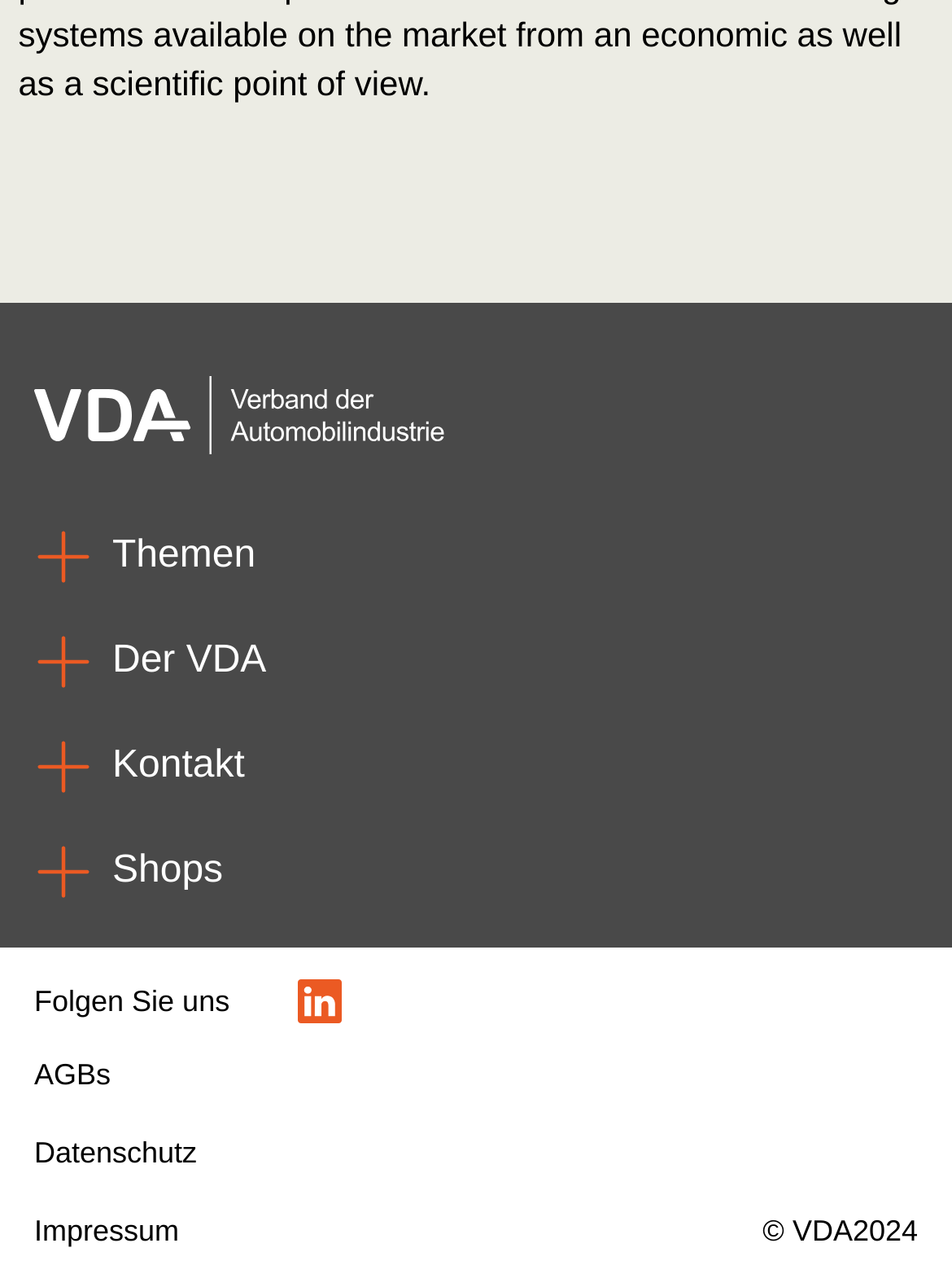Please identify the bounding box coordinates of the element I need to click to follow this instruction: "Click on the Themen button".

[0.036, 0.409, 0.268, 0.455]